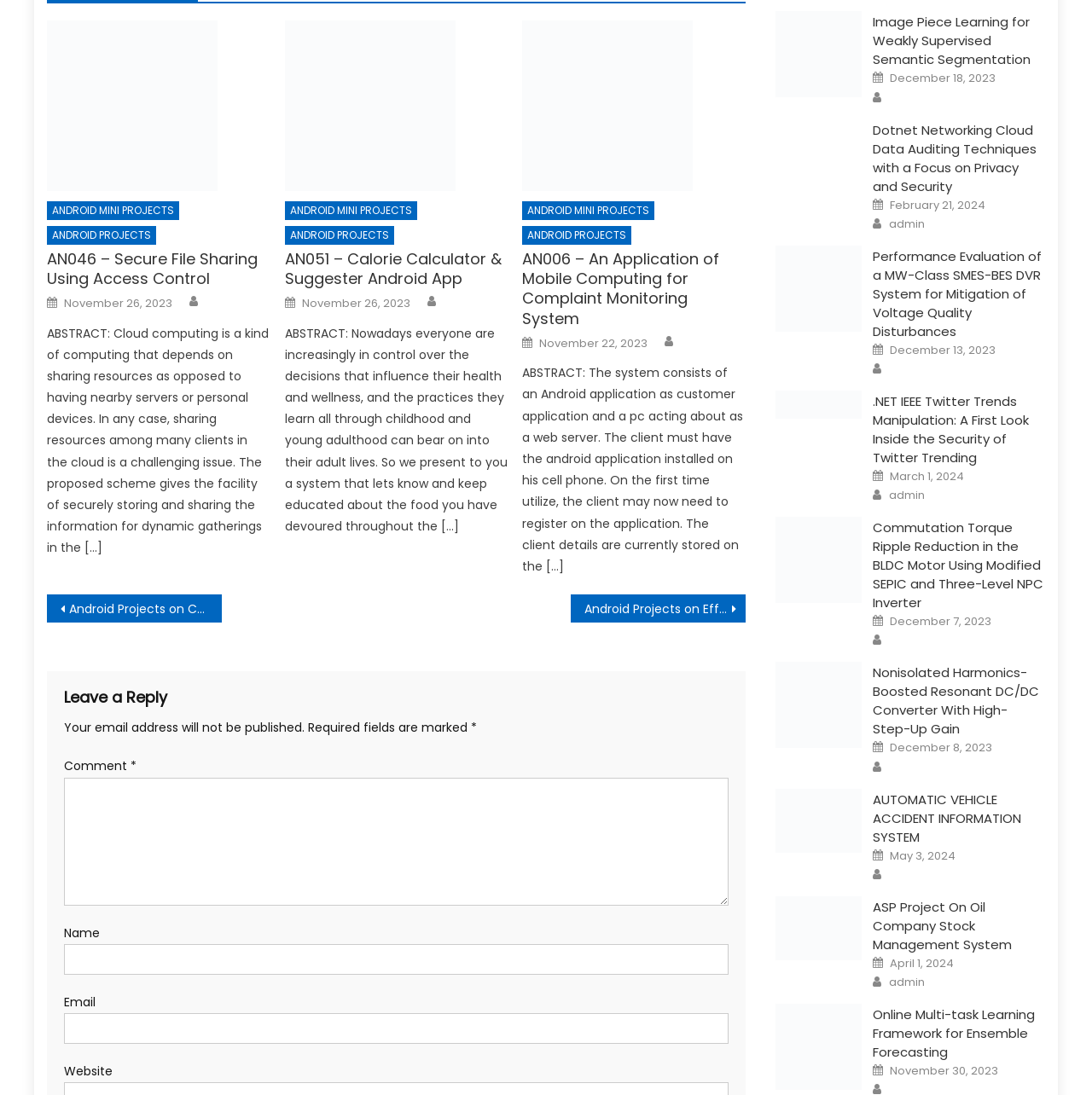What is the title of the first project?
Using the image, respond with a single word or phrase.

AN046 – Secure File Sharing Using Access Control